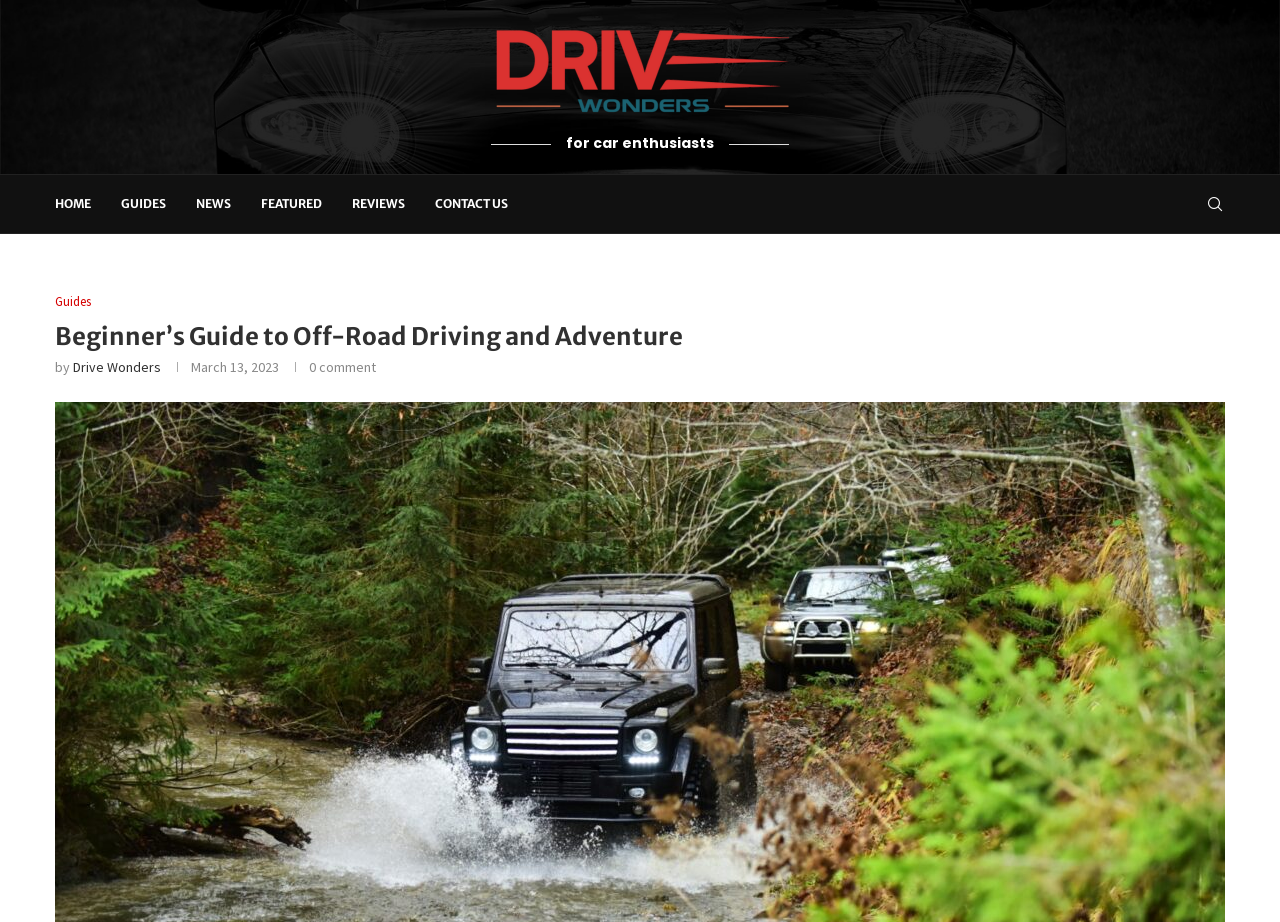Provide the bounding box coordinates of the area you need to click to execute the following instruction: "view guides".

[0.043, 0.319, 0.071, 0.336]